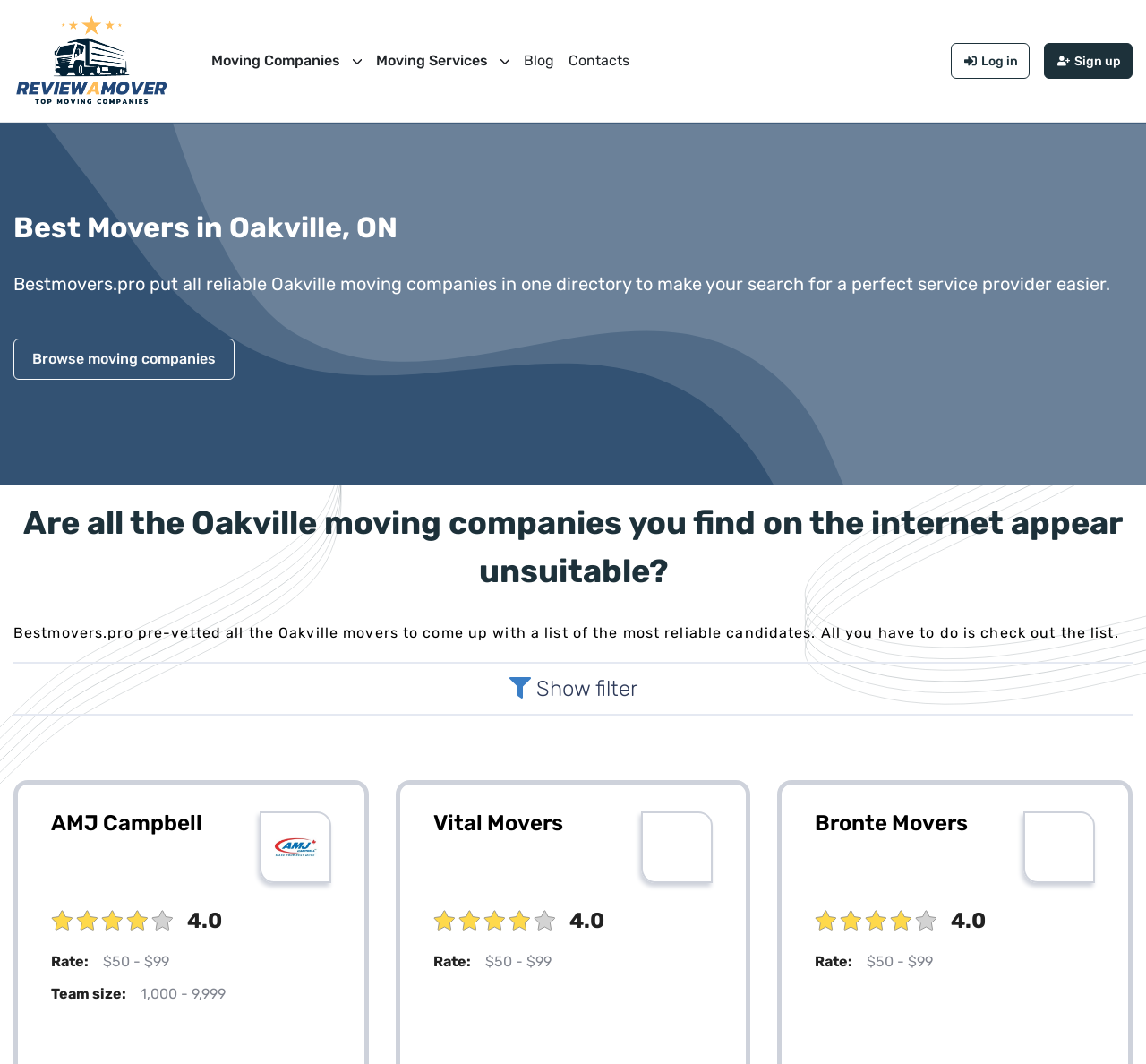What is the purpose of Bestmovers.pro?
Please ensure your answer to the question is detailed and covers all necessary aspects.

Based on the webpage, Bestmovers.pro is a directory that helps users find reliable moving companies in Oakville. The webpage provides a list of moving companies with their ratings, prices, and team sizes, making it easier for users to search for a perfect service provider.